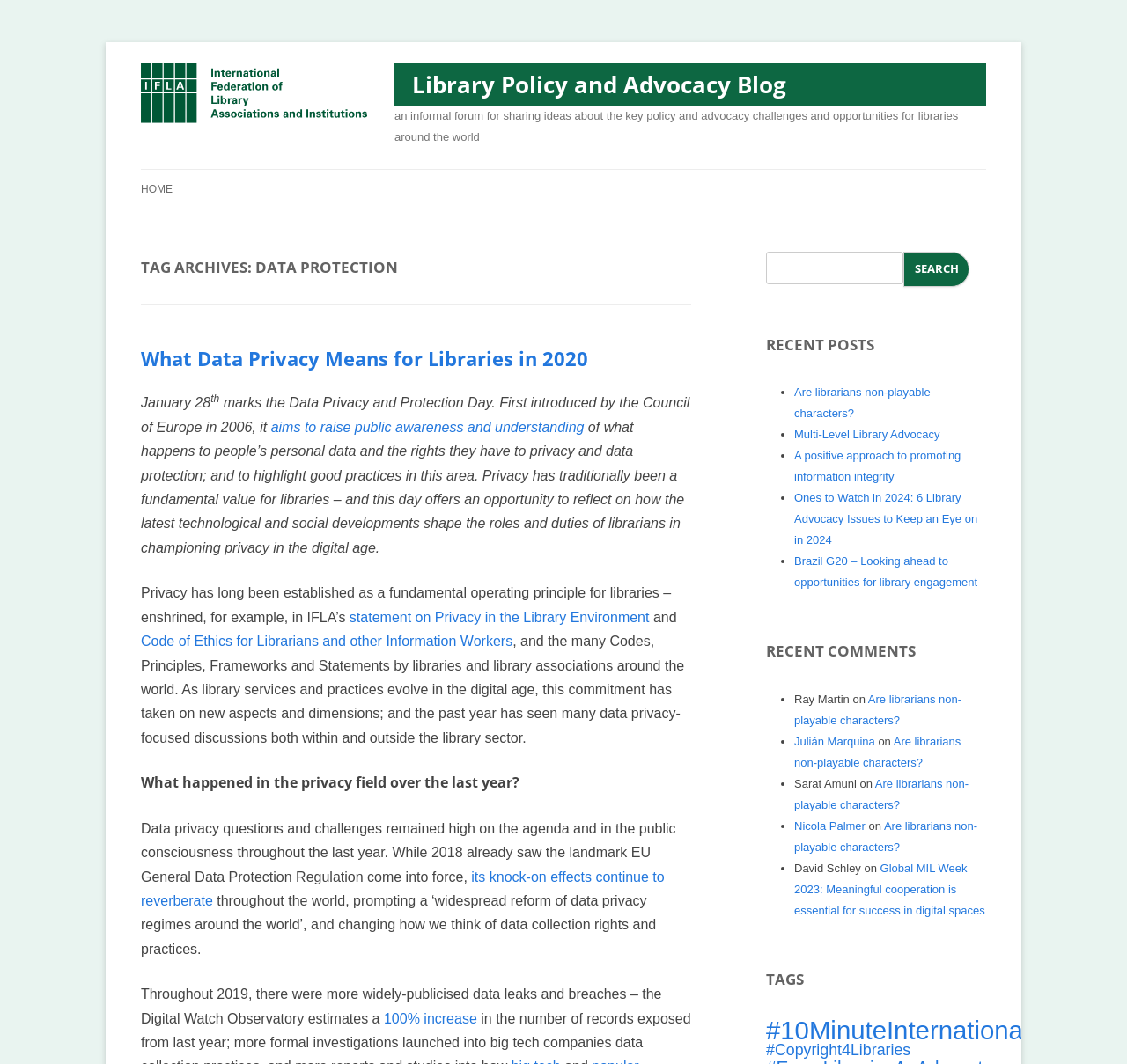Answer the question with a single word or phrase: 
What is the topic of the first post?

Data Privacy